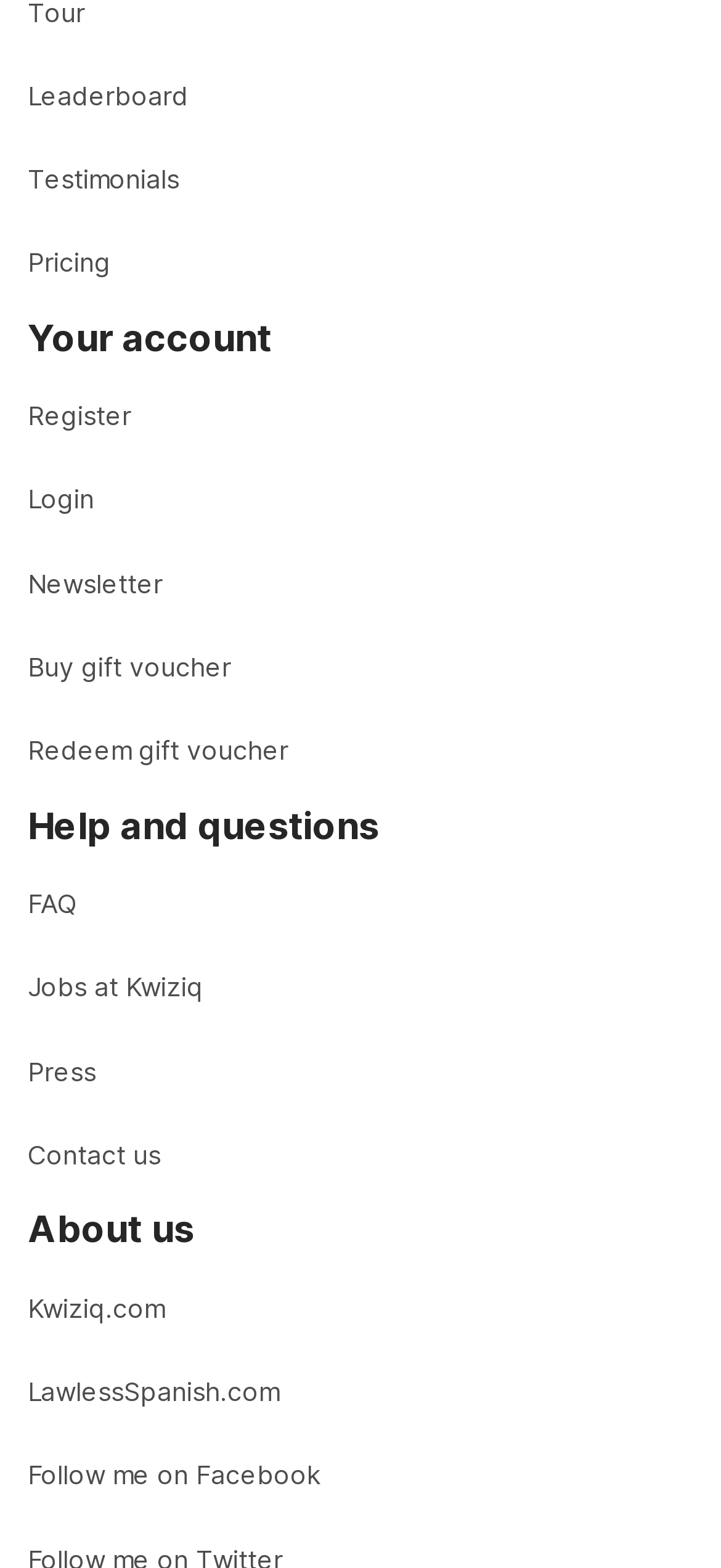Pinpoint the bounding box coordinates of the element you need to click to execute the following instruction: "Register an account". The bounding box should be represented by four float numbers between 0 and 1, in the format [left, top, right, bottom].

[0.038, 0.246, 0.962, 0.284]